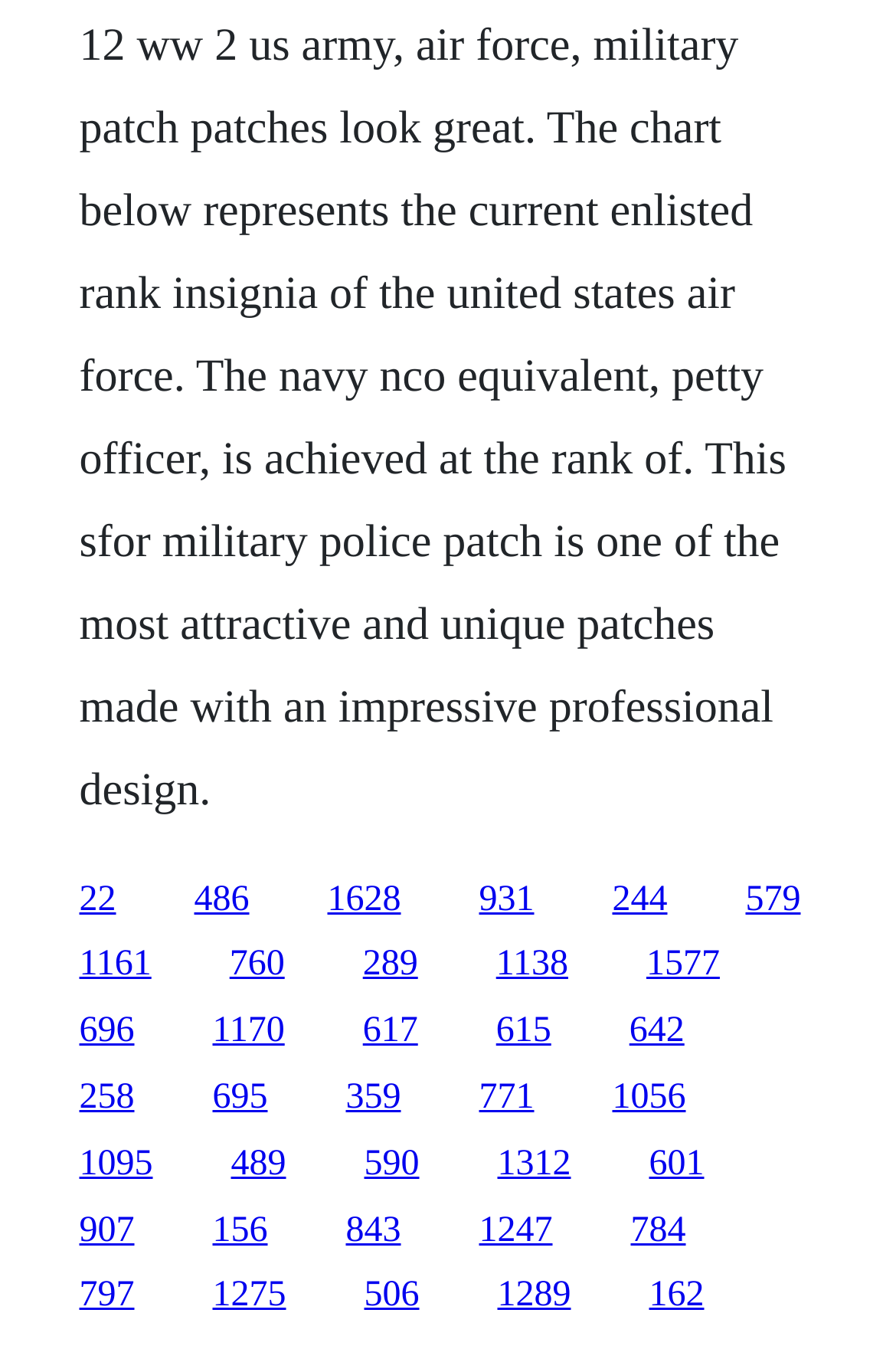Please identify the bounding box coordinates for the region that you need to click to follow this instruction: "click the first link".

[0.088, 0.652, 0.129, 0.681]